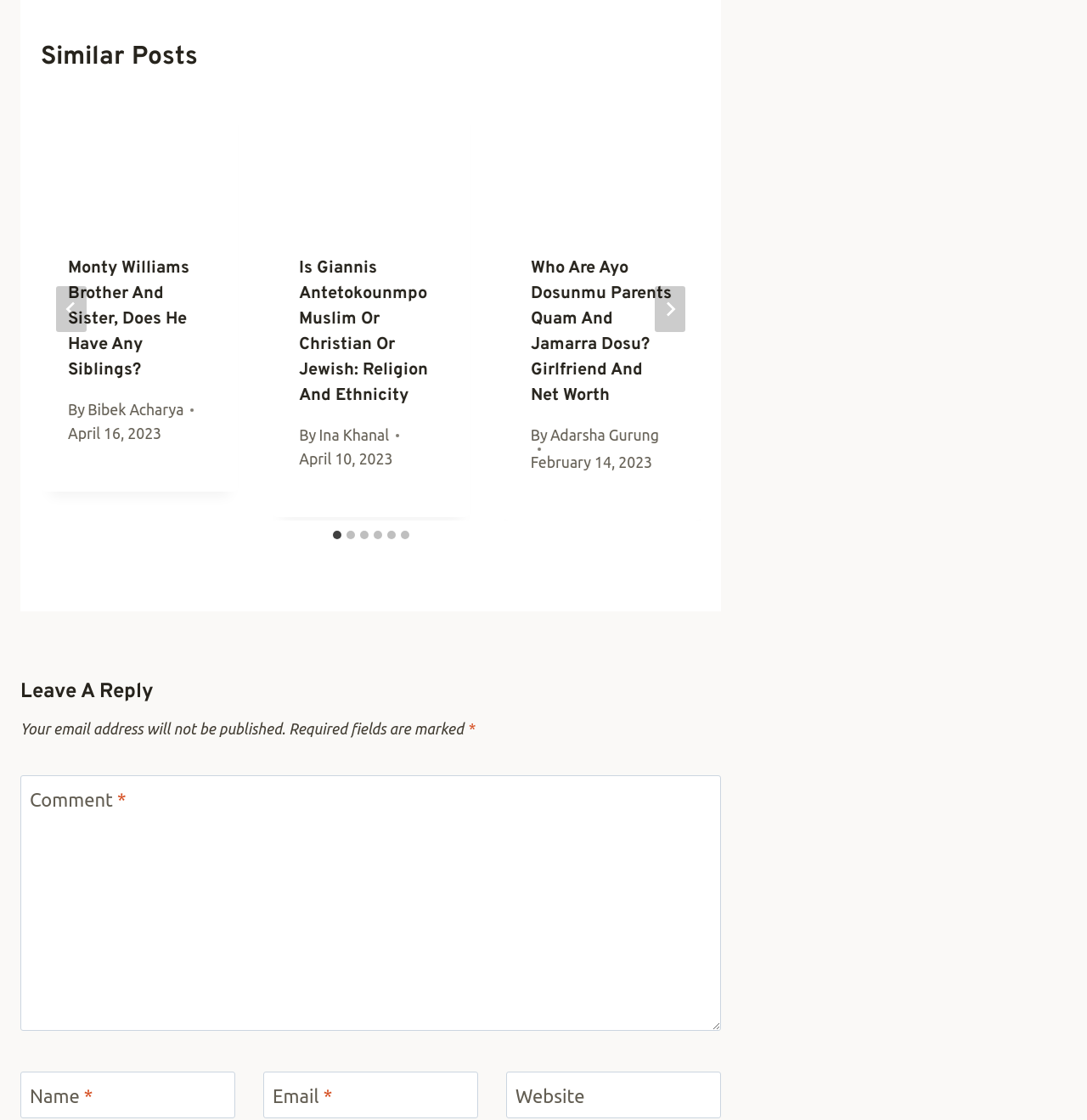Identify the bounding box coordinates for the UI element described as follows: Ina Khanal. Use the format (top-left x, top-left y, bottom-right x, bottom-right y) and ensure all values are floating point numbers between 0 and 1.

[0.293, 0.381, 0.358, 0.396]